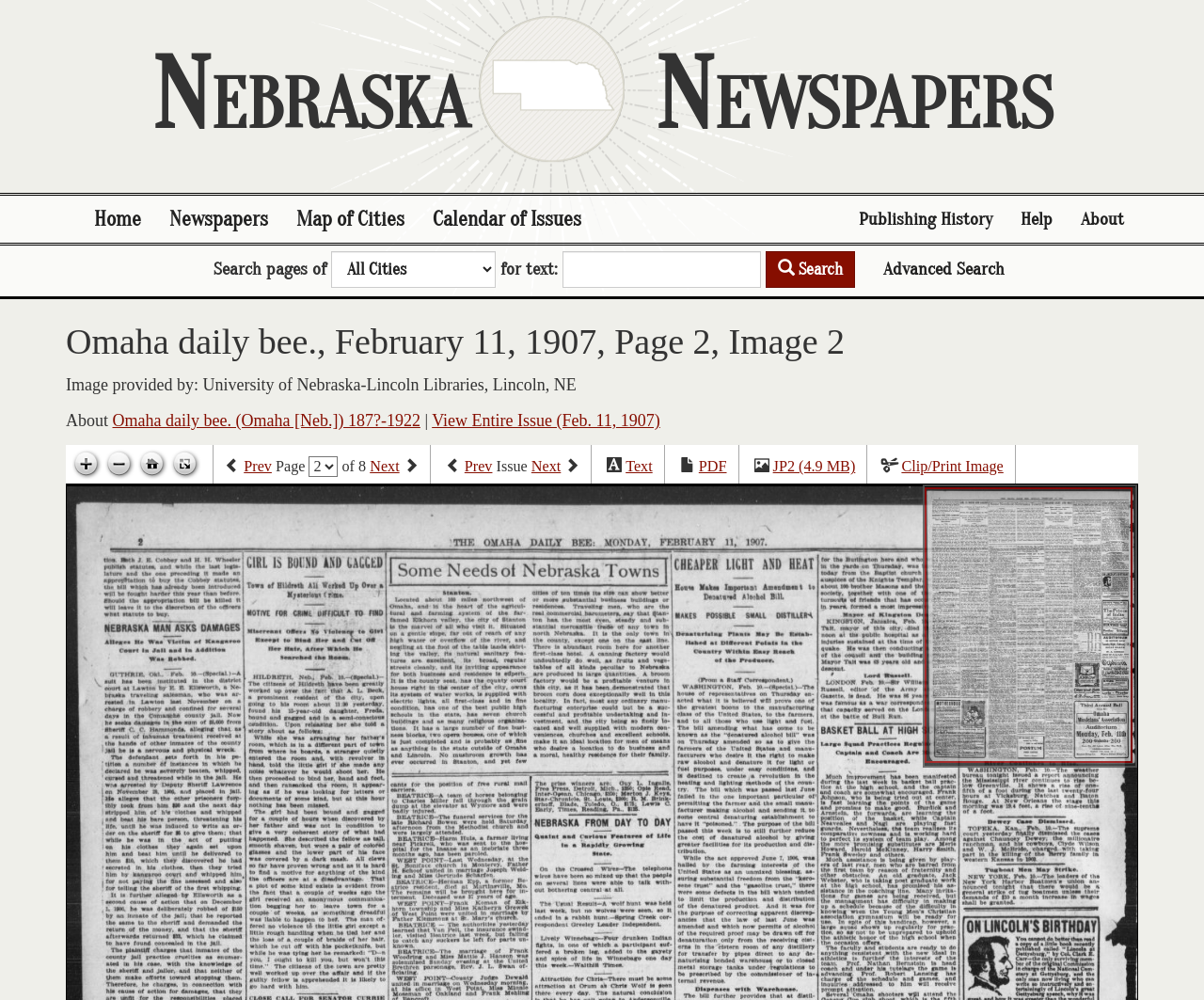Give a complete and precise description of the webpage's appearance.

This webpage is dedicated to Nebraska Newspapers, providing resources related to the state's papers, including full-text search and historical essays. At the top of the page, there is a heading "Nebraska Newspapers" followed by a navigation menu with links to "Home", "Newspapers", "Map of Cities", "Calendar of Issues", "Publishing History", "Help", and "About".

Below the navigation menu, there is a search bar with a dropdown menu and a search button. The search bar is labeled "Search pages of" and allows users to input search terms. To the right of the search bar, there is a link to "Advanced Search".

The main content of the page is focused on a specific newspaper issue, "Omaha daily bee., February 11, 1907, Page 2, Image 2". There is a heading with the title of the newspaper issue, followed by a static text "Image provided by: University of Nebraska-Lincoln Libraries, Lincoln, NE". Below this, there are links to "Omaha daily bee. (Omaha [Neb.]) 187?-1922" and "View Entire Issue (Feb. 11, 1907)".

On the right side of the page, there are several icons for zooming in and out, going home, and toggling full page. Below these icons, there are navigation links to "Previous page", "Next page", "Previous issue", and "Next issue". There are also links to view the issue in different formats, such as "Text", "PDF", "JP2 (4.9 MB)", and "Clip/Print Image".

At the bottom of the page, there is a canvas element that likely displays the newspaper image.